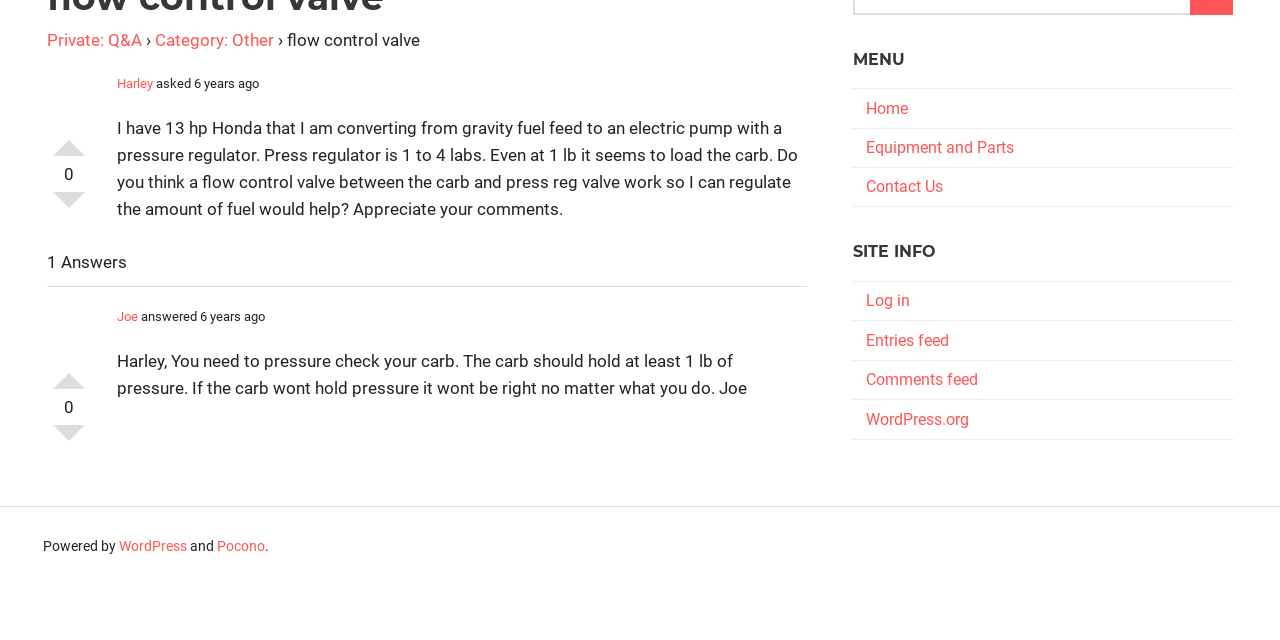Bounding box coordinates are given in the format (top-left x, top-left y, bottom-right x, bottom-right y). All values should be floating point numbers between 0 and 1. Provide the bounding box coordinate for the UI element described as: WordPress.org

[0.677, 0.64, 0.757, 0.67]